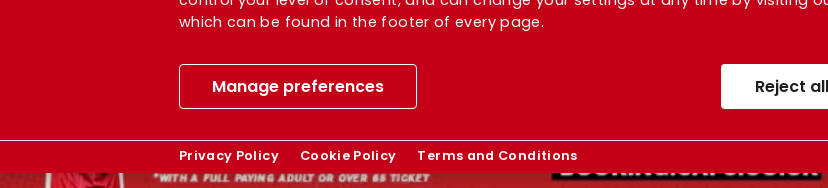Generate an in-depth description of the visual content.

The image features a section of the website dedicated to providing information on cookie usage and user preferences. Prominently displayed is a message explaining that the site utilizes cookies and similar technologies to enhance user experience, with an invitation to consent to their use. Below this message, there are three buttons: "Manage preferences," "Reject all," and "Accept all," facilitating user control over cookie settings. Additionally, the footer of the page contains links to important policies, including the Privacy Policy, Cookie Policy, and Terms and Conditions, ensuring users have access to crucial information regarding their data and privacy rights. The overall design is characterized by a red background, enhancing visibility and urgency in the message presented.